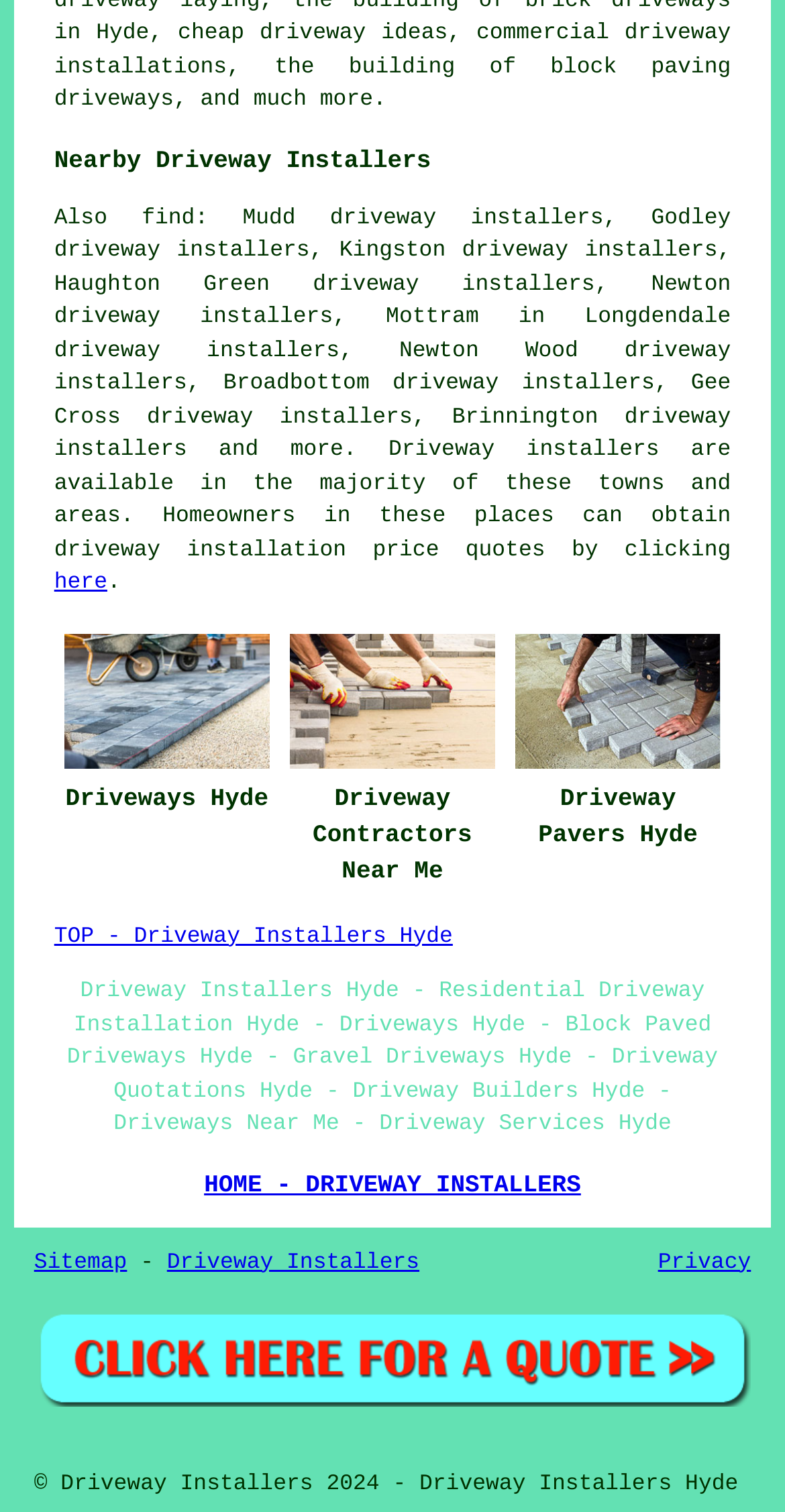Please find the bounding box coordinates of the element that you should click to achieve the following instruction: "click on 'Sitemap'". The coordinates should be presented as four float numbers between 0 and 1: [left, top, right, bottom].

[0.043, 0.827, 0.162, 0.843]